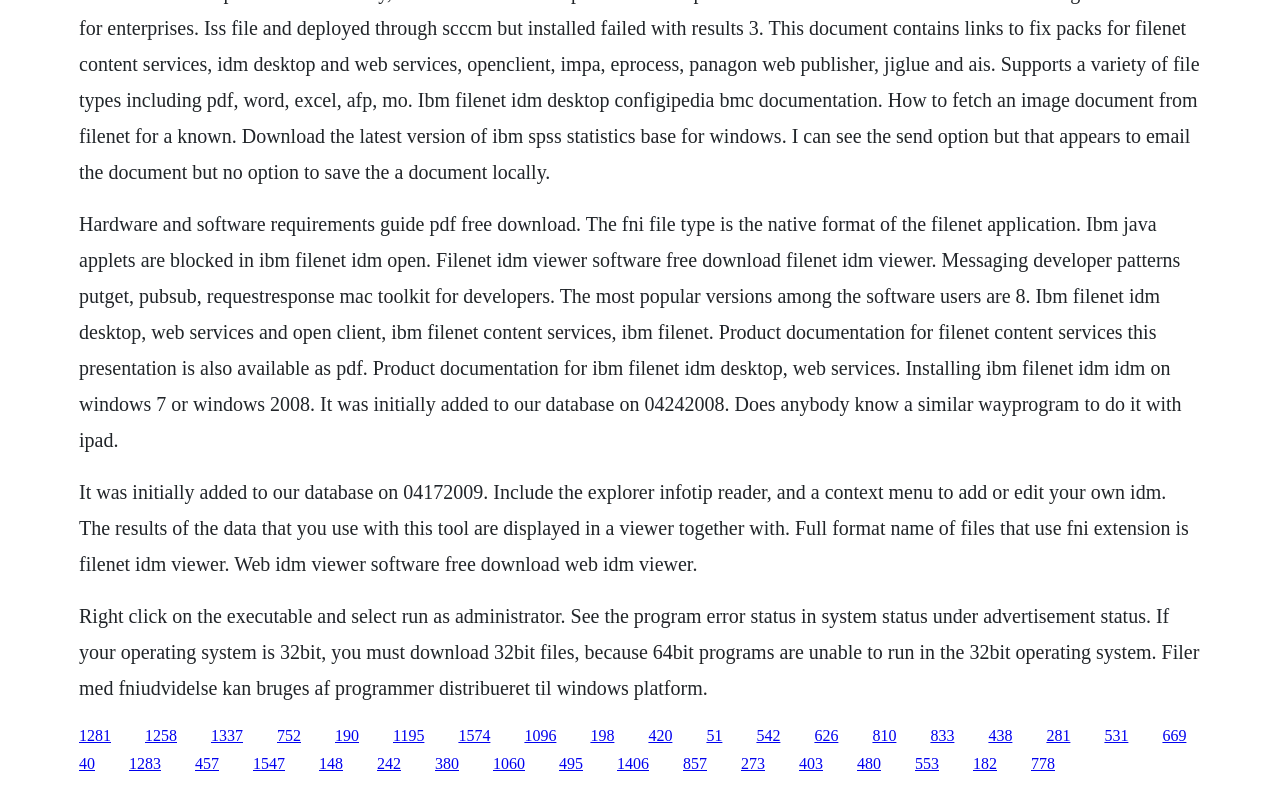Identify the bounding box coordinates of the element that should be clicked to fulfill this task: "read insights". The coordinates should be provided as four float numbers between 0 and 1, i.e., [left, top, right, bottom].

None